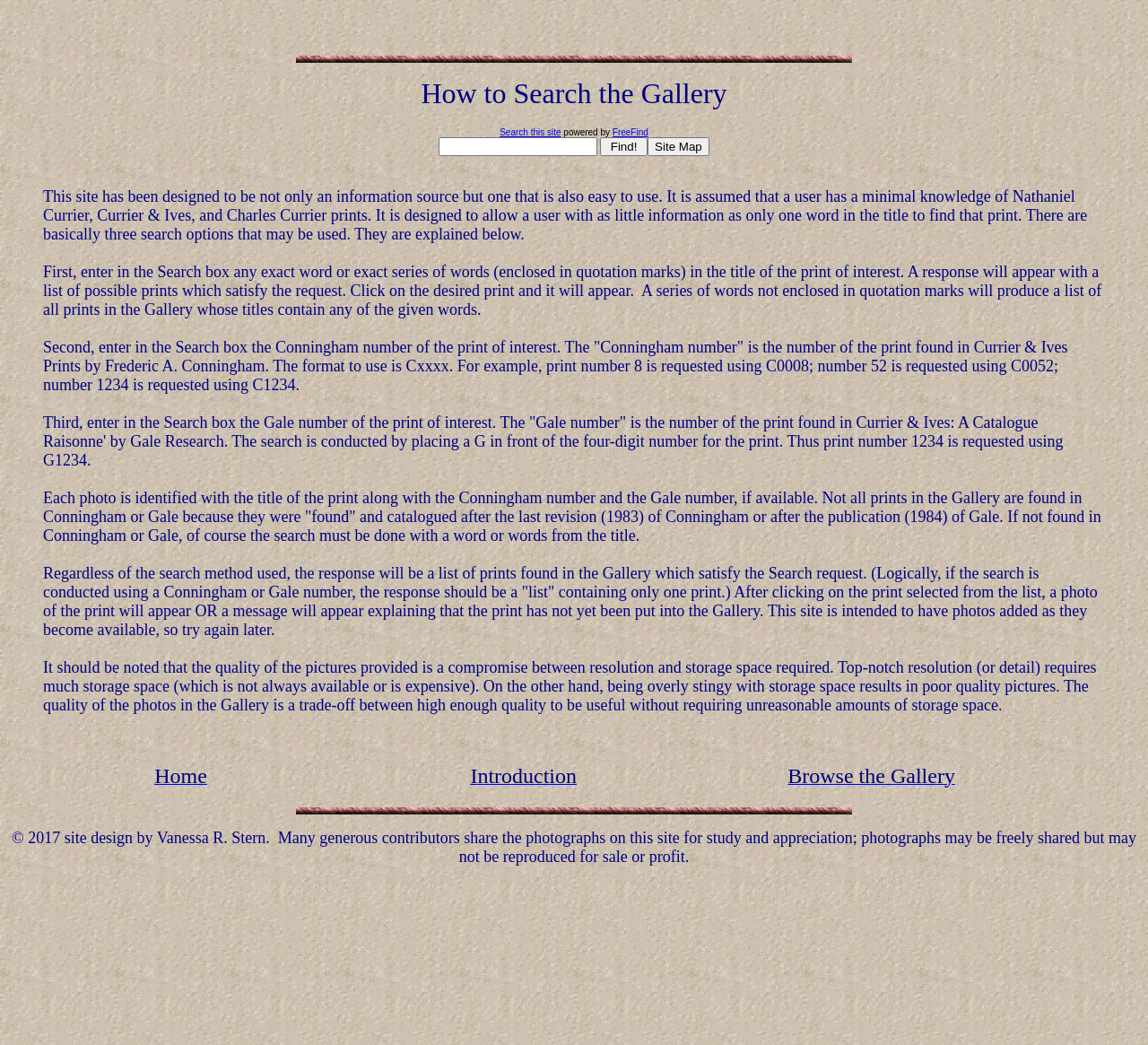Provide a one-word or short-phrase answer to the question:
What is the purpose of the 'Find!' button?

To search the gallery